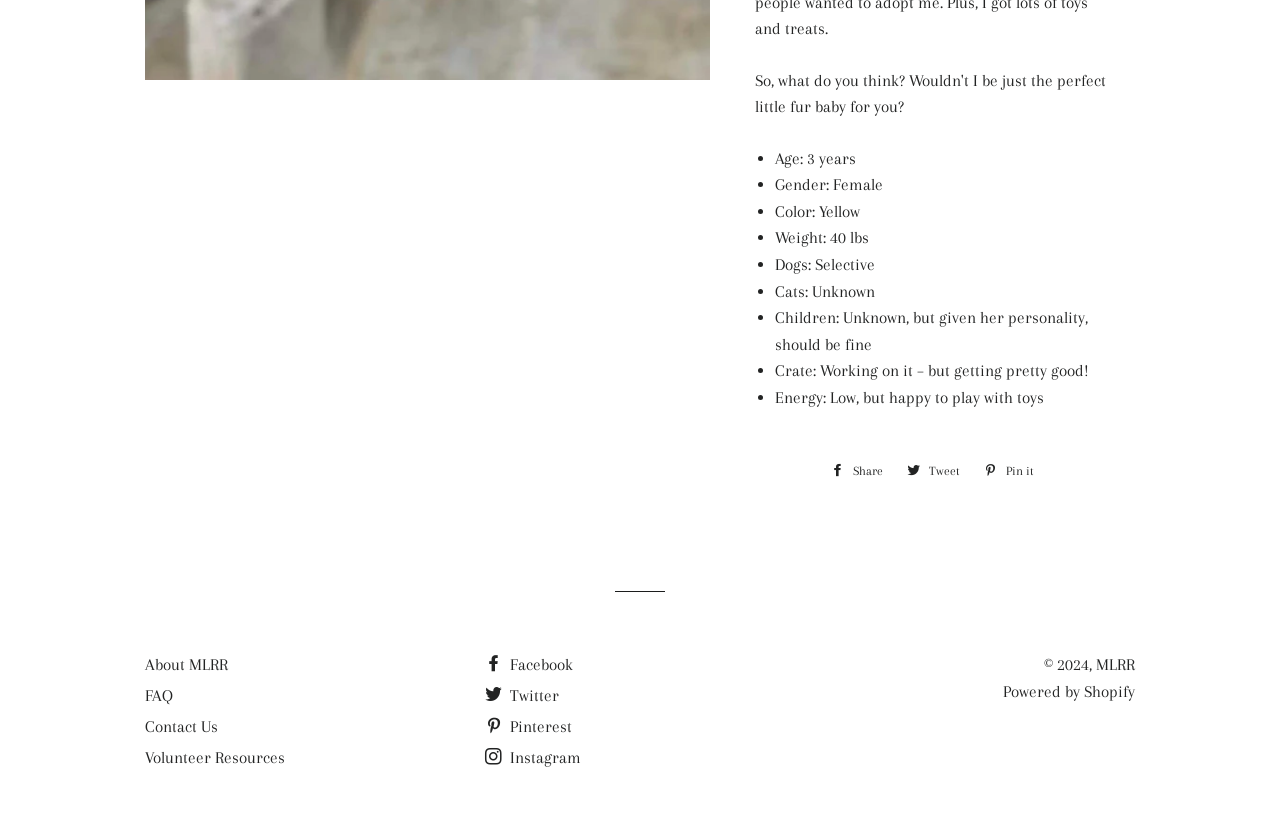What is the age of the dog?
Your answer should be a single word or phrase derived from the screenshot.

3 years